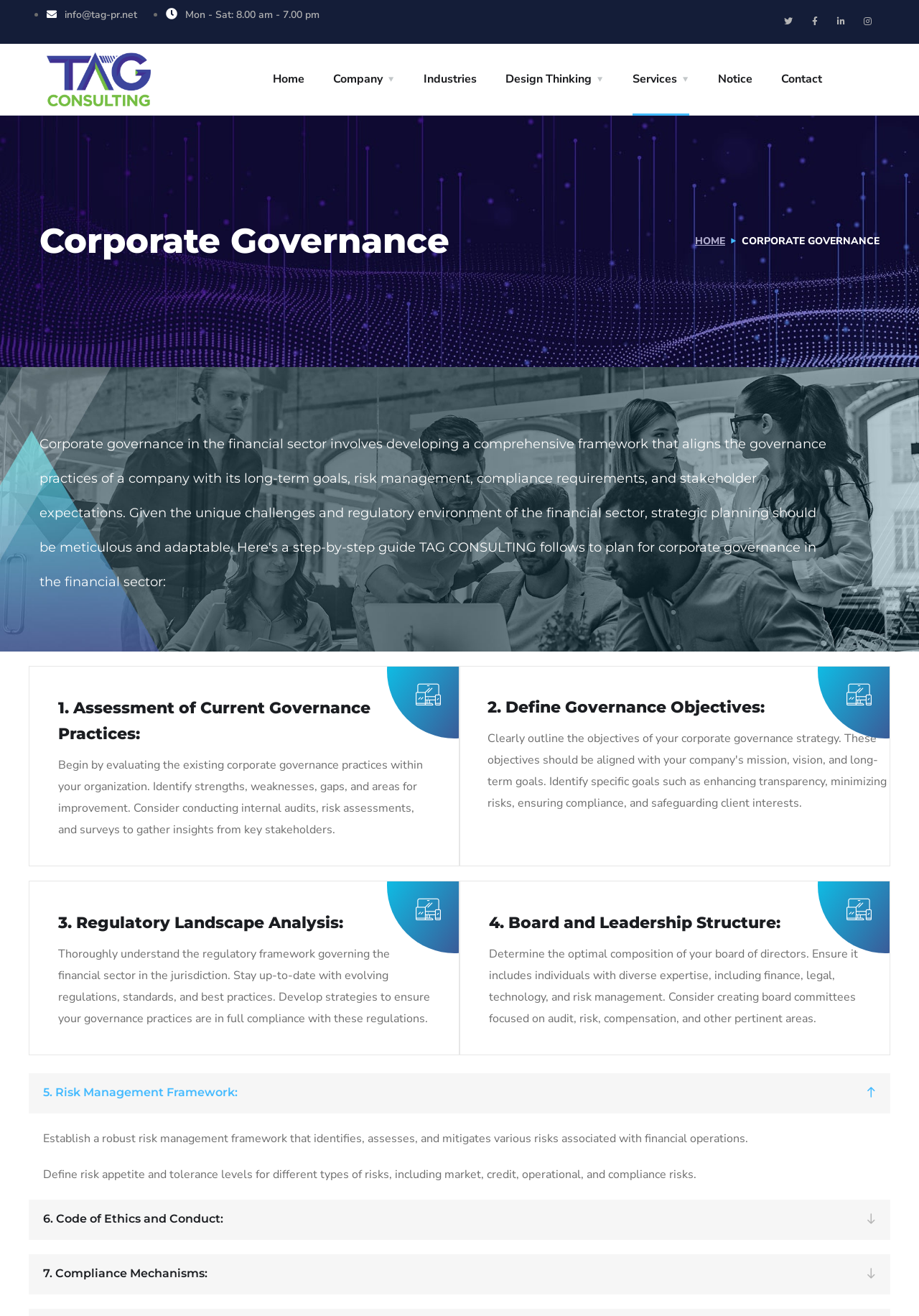Using the information in the image, could you please answer the following question in detail:
What are the operating hours of TAG Solutions?

I found the operating hours by looking at the static text on the webpage, where I saw 'Mon - Sat: 8.00 am - 7.00 pm' listed as the operating hours.